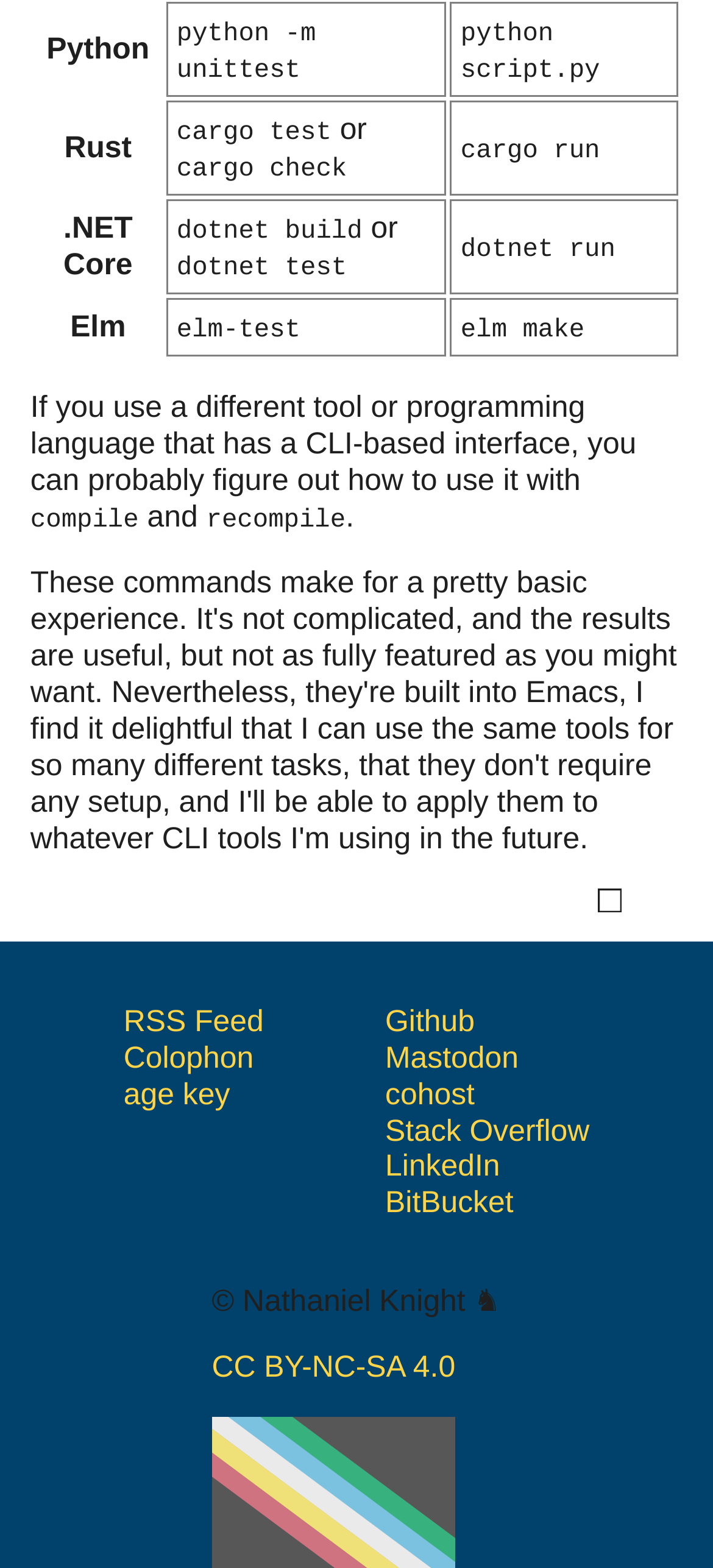Can you provide the bounding box coordinates for the element that should be clicked to implement the instruction: "Click on the RSS Feed link"?

[0.173, 0.64, 0.37, 0.662]